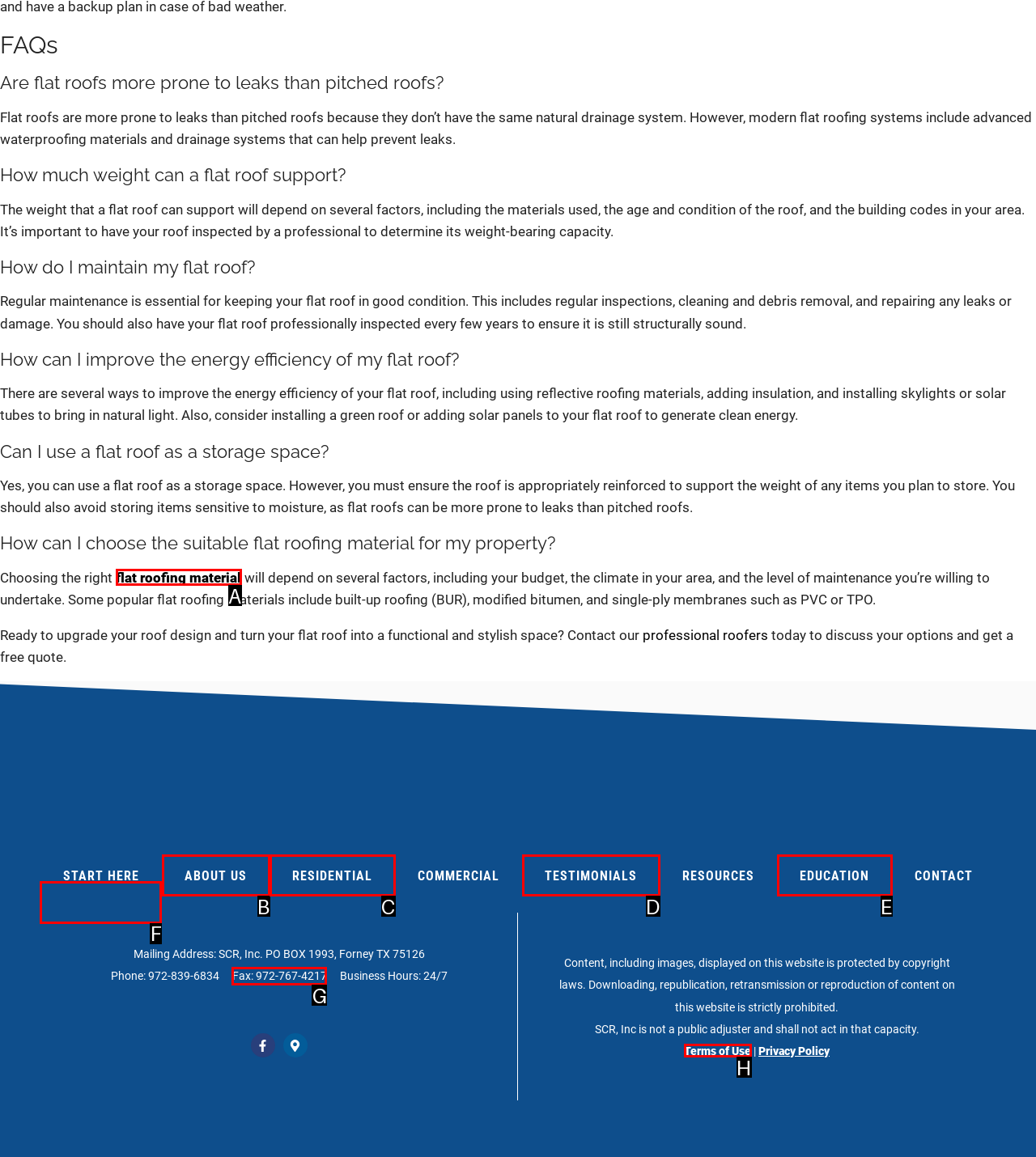Which option should be clicked to execute the following task: Click on 'START HERE'? Respond with the letter of the selected option.

F